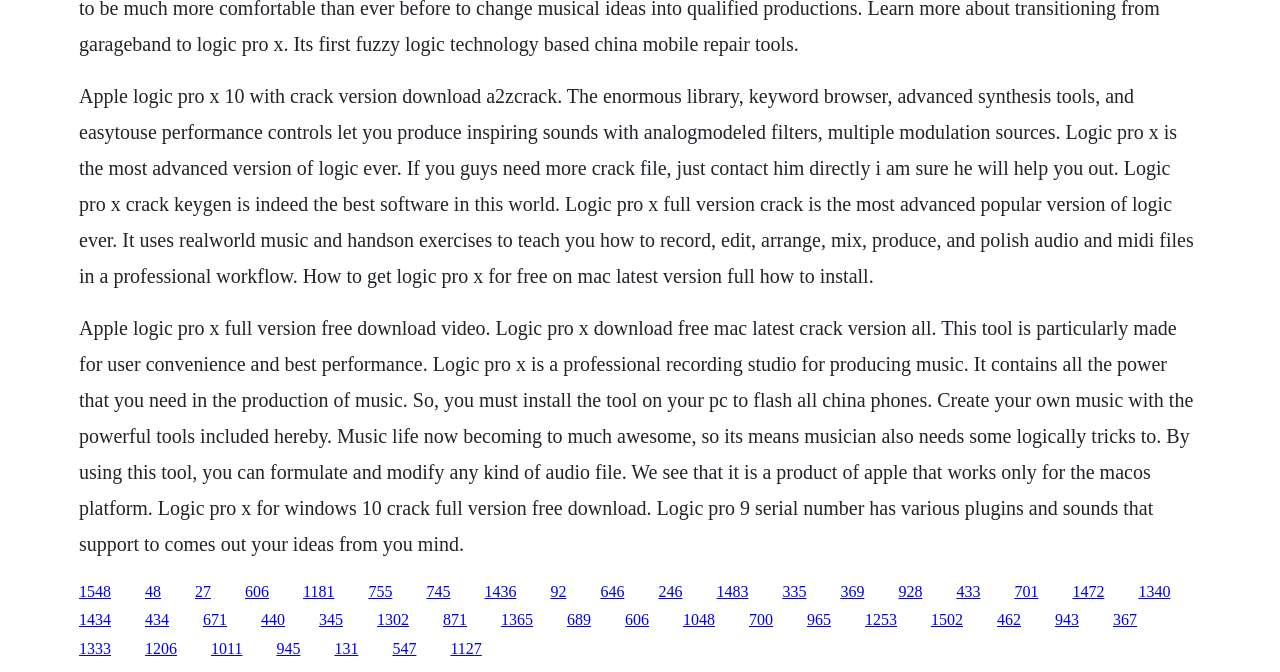Determine the bounding box coordinates of the region I should click to achieve the following instruction: "Click the link to download Logic Pro X full version free". Ensure the bounding box coordinates are four float numbers between 0 and 1, i.e., [left, top, right, bottom].

[0.152, 0.867, 0.165, 0.892]